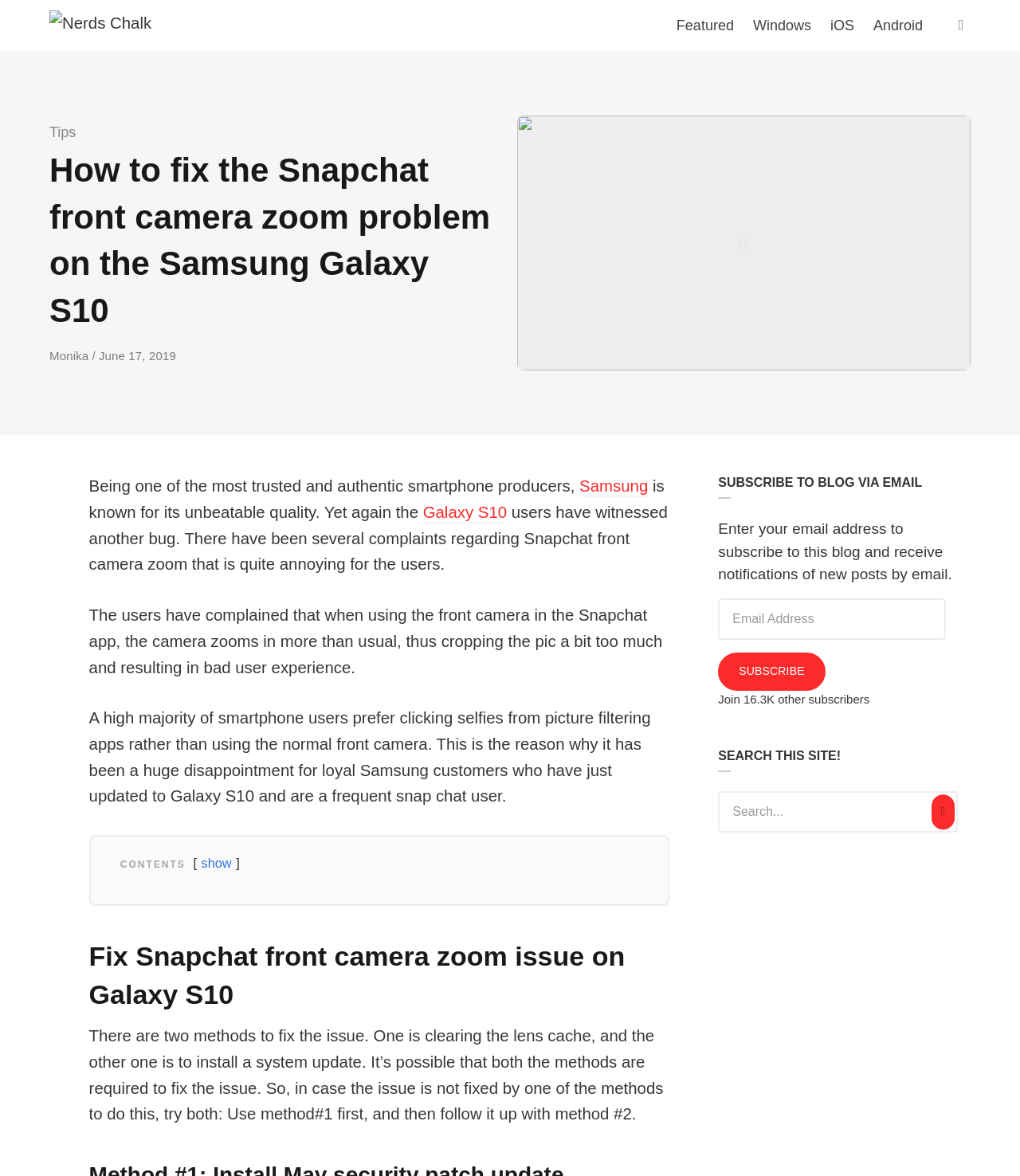Please identify the bounding box coordinates of the area that needs to be clicked to follow this instruction: "Open or close search".

[0.93, 0.011, 0.955, 0.033]